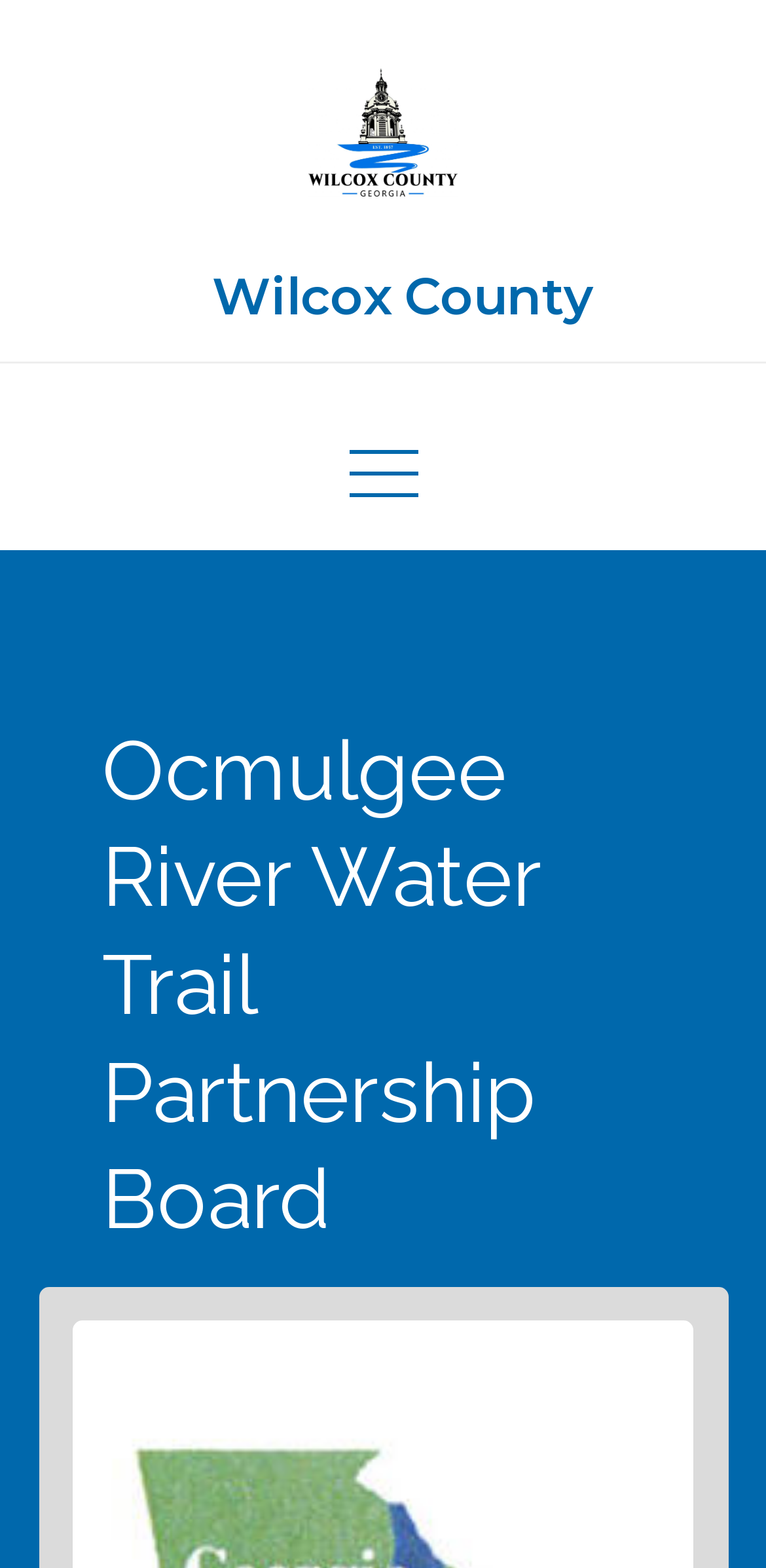What is the name of the partnership board?
Can you provide a detailed and comprehensive answer to the question?

The answer can be found by looking at the heading element with the text 'Ocmulgee River Water Trail Partnership Board' which suggests that the webpage is related to this partnership board.